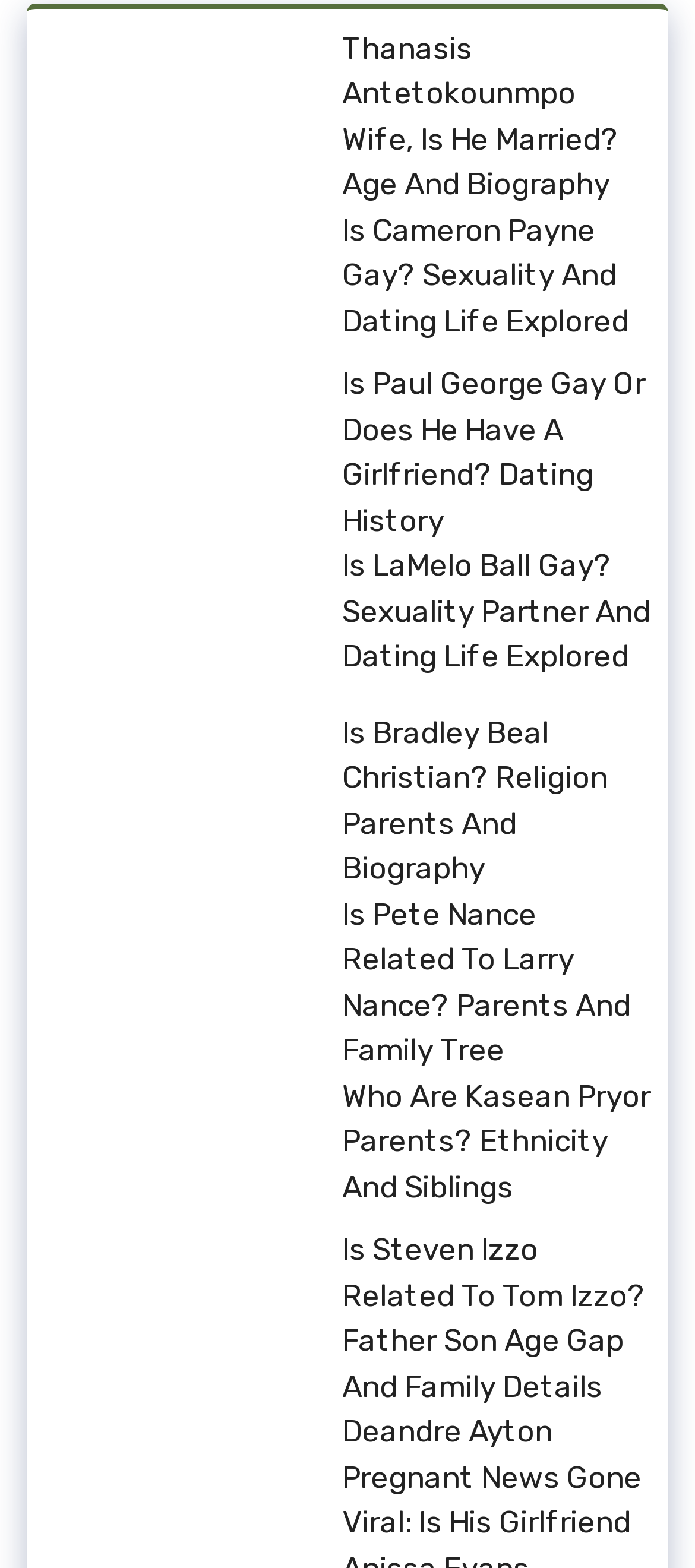What is the vertical position of the link about LaMelo Ball?
Answer the question with detailed information derived from the image.

I compared the y1 and y2 coordinates of the link about LaMelo Ball with the other links and determined that it is located in the middle of the webpage.